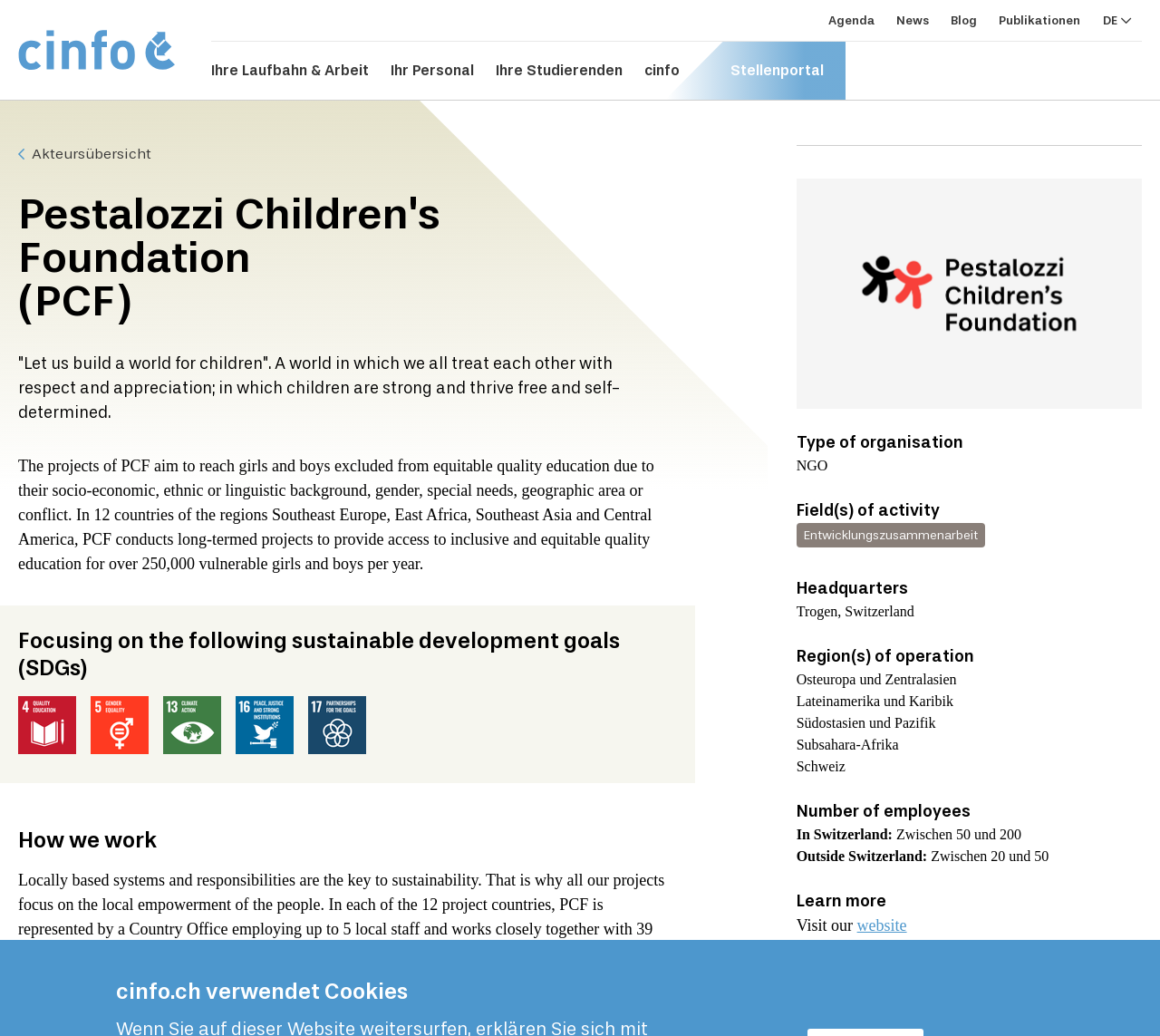Identify the bounding box for the element characterized by the following description: "alt="Logo of Cinfo"".

[0.016, 0.029, 0.151, 0.068]